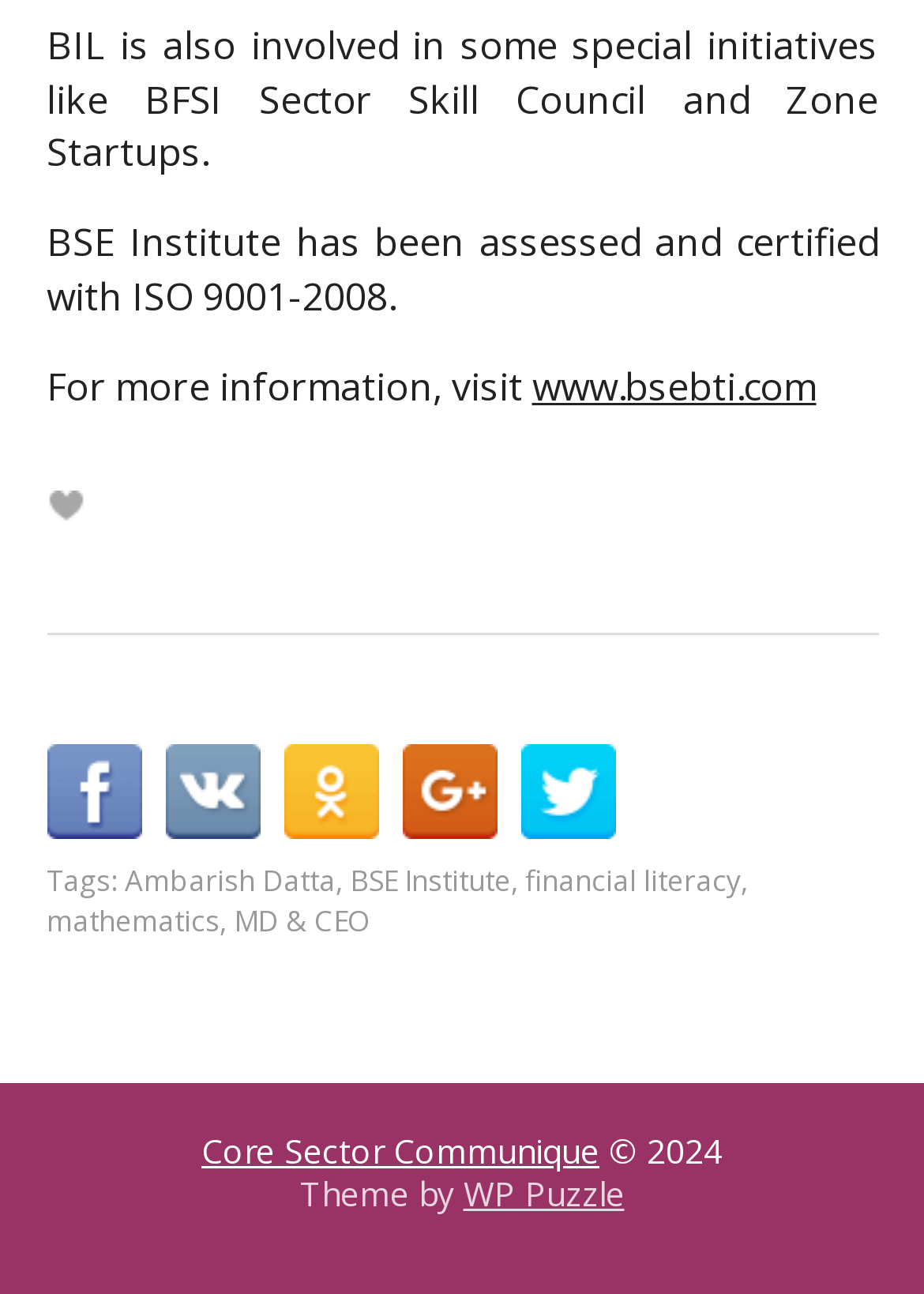From the image, can you give a detailed response to the question below:
What is BIL involved in?

According to the text, BIL is involved in some special initiatives like BFSI Sector Skill Council and Zone Startups.